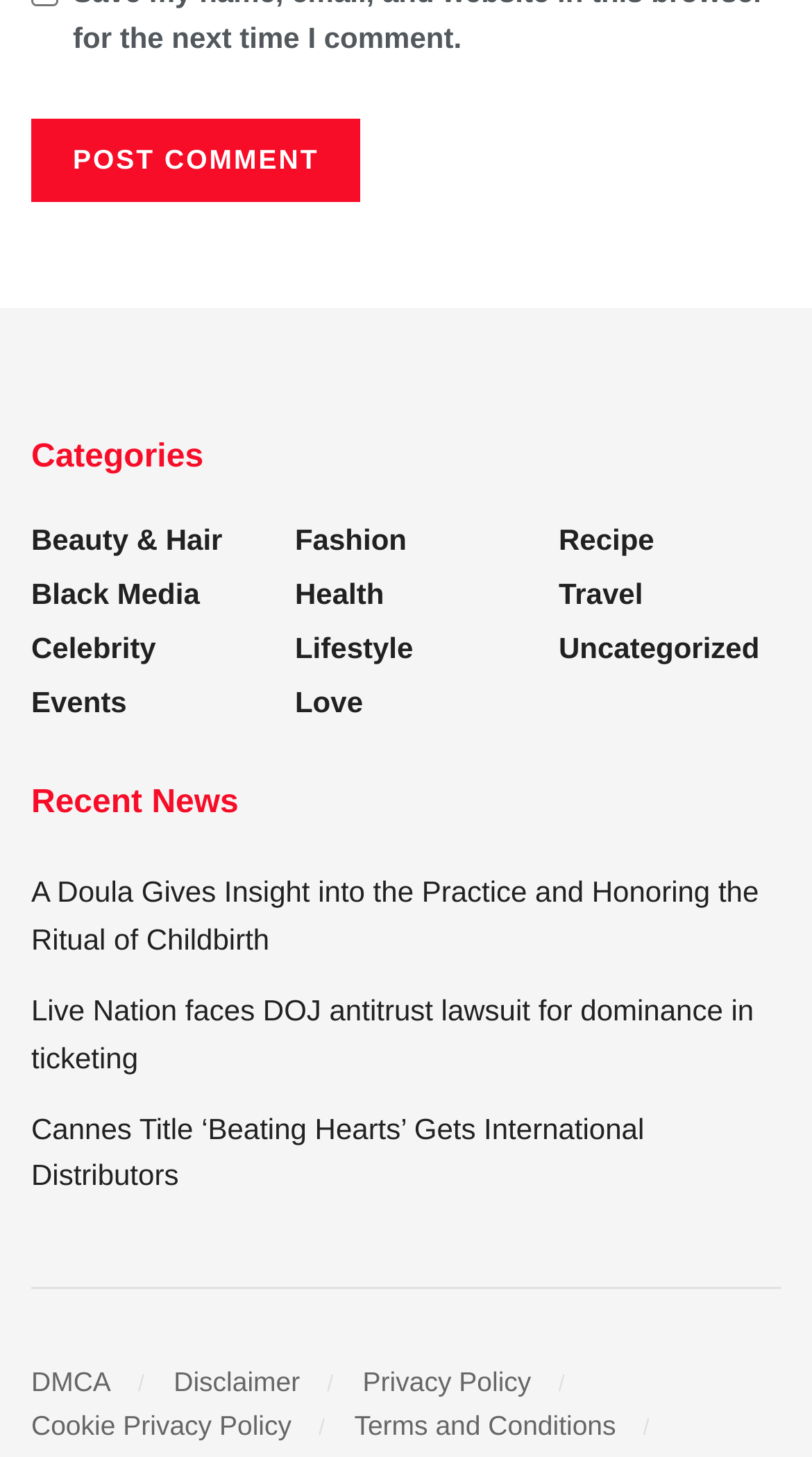Using the provided element description, identify the bounding box coordinates as (top-left x, top-left y, bottom-right x, bottom-right y). Ensure all values are between 0 and 1. Description: Lifestyle

[0.363, 0.427, 0.509, 0.45]